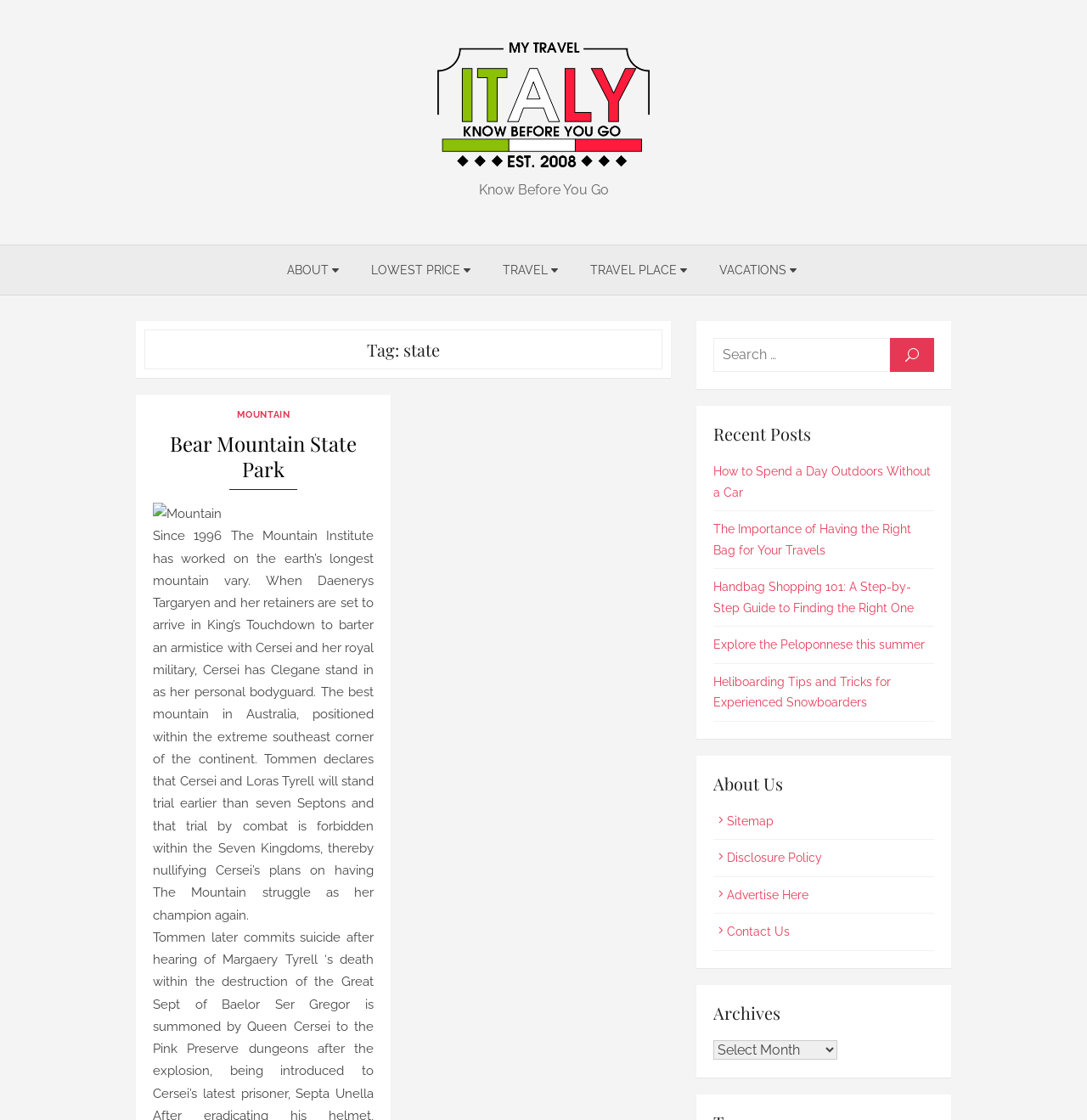Please specify the coordinates of the bounding box for the element that should be clicked to carry out this instruction: "Search for something". The coordinates must be four float numbers between 0 and 1, formatted as [left, top, right, bottom].

[0.656, 0.301, 0.819, 0.332]